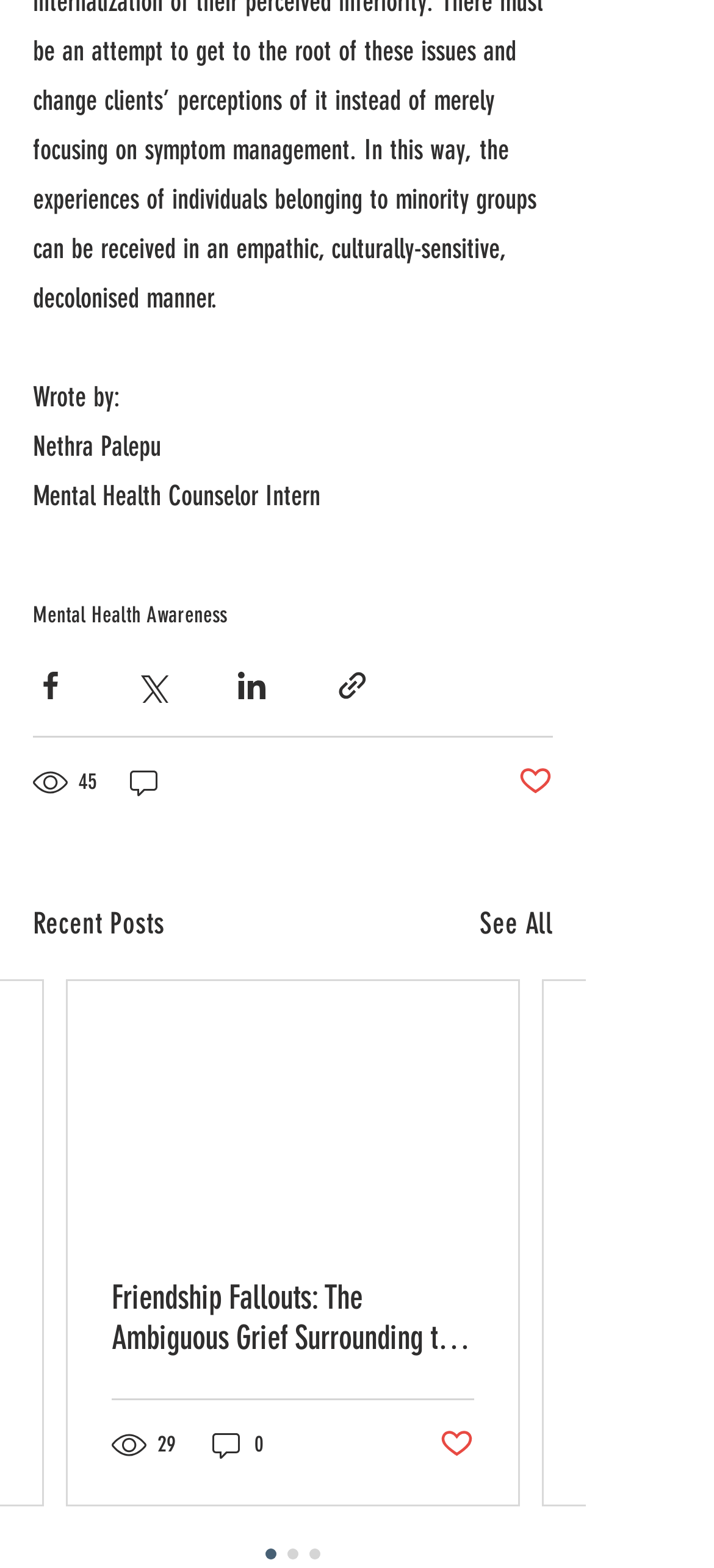Select the bounding box coordinates of the element I need to click to carry out the following instruction: "Share via Twitter".

[0.187, 0.426, 0.236, 0.448]